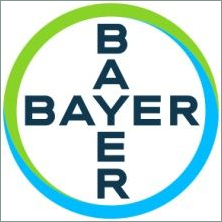What is Bayer's focus after the sale?
Provide a thorough and detailed answer to the question.

The sale of the Environmental Science Professional business emphasizes Bayer's focus on its core agricultural business and growth strategy in the Crop Science Division.